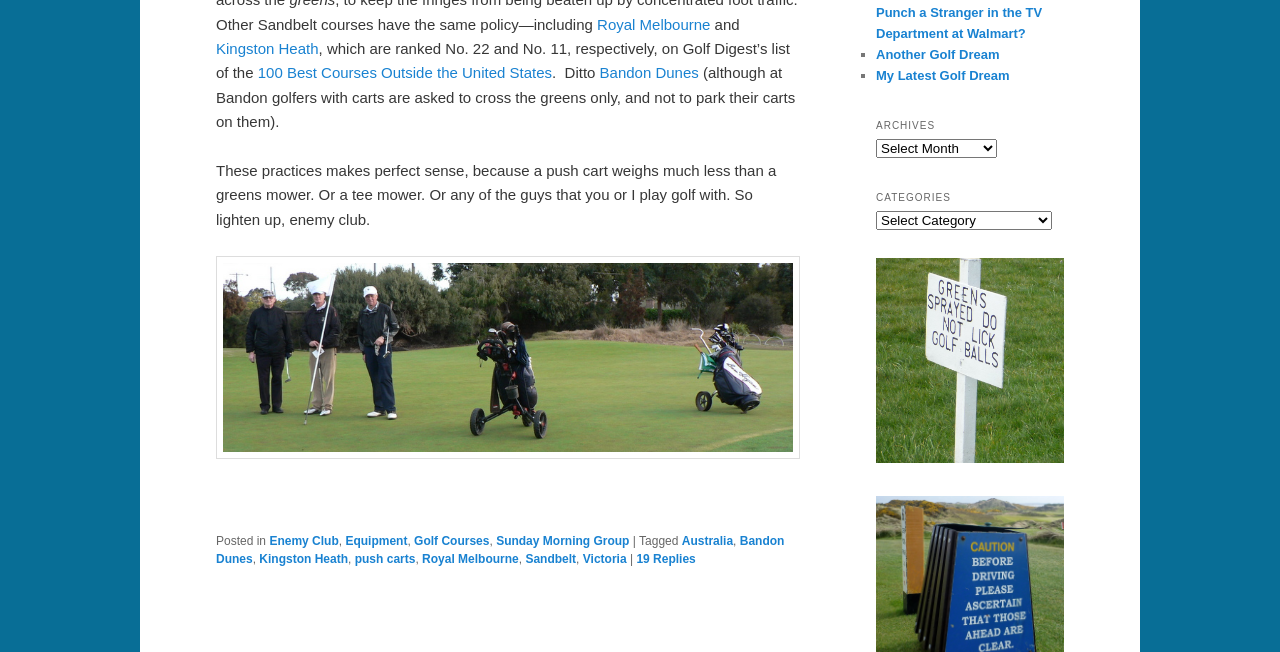Identify the bounding box of the HTML element described as: "My Latest Golf Dream".

[0.684, 0.104, 0.789, 0.127]